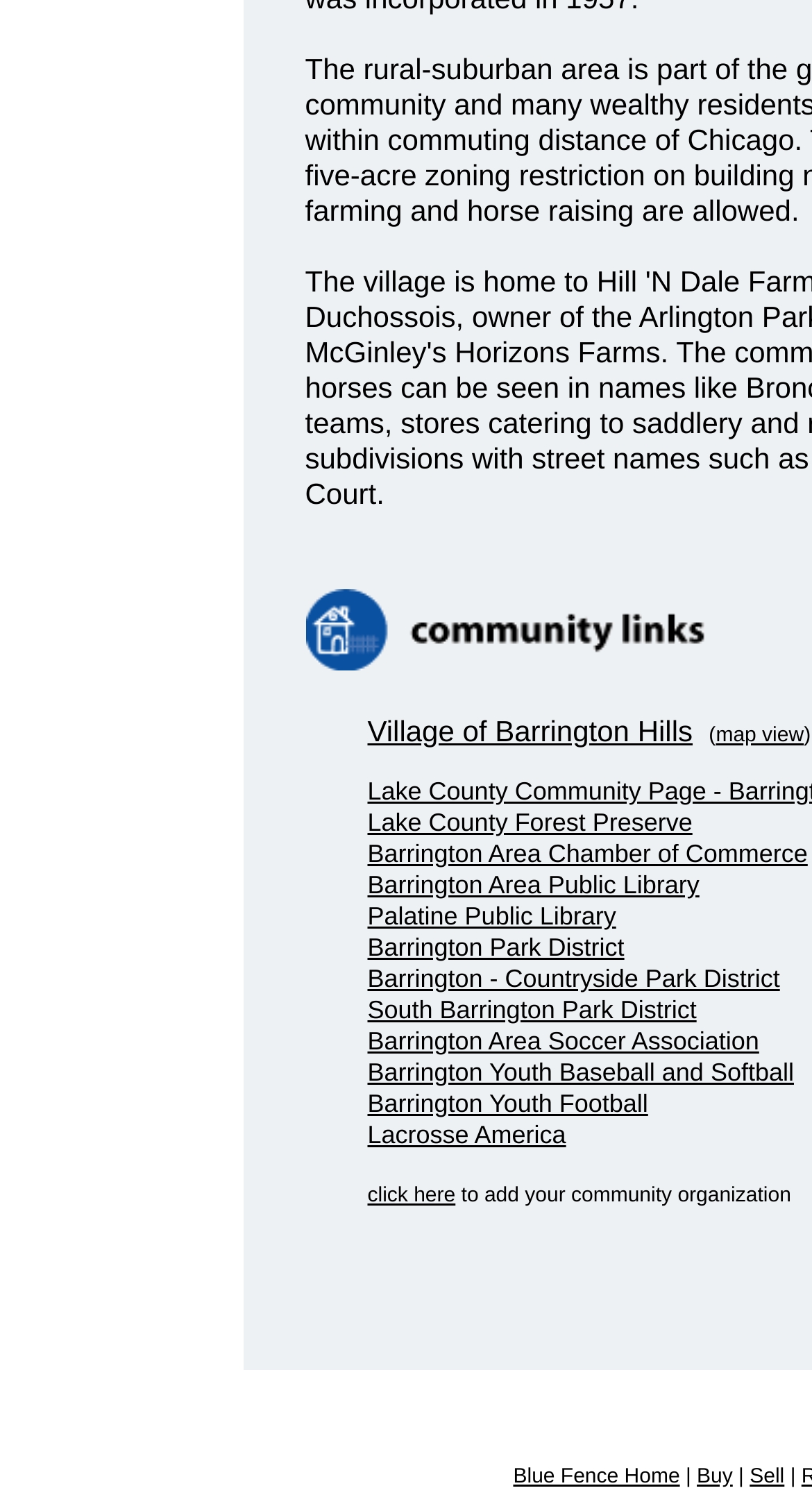Using the description "Lacrosse America", predict the bounding box of the relevant HTML element.

[0.453, 0.742, 0.697, 0.785]